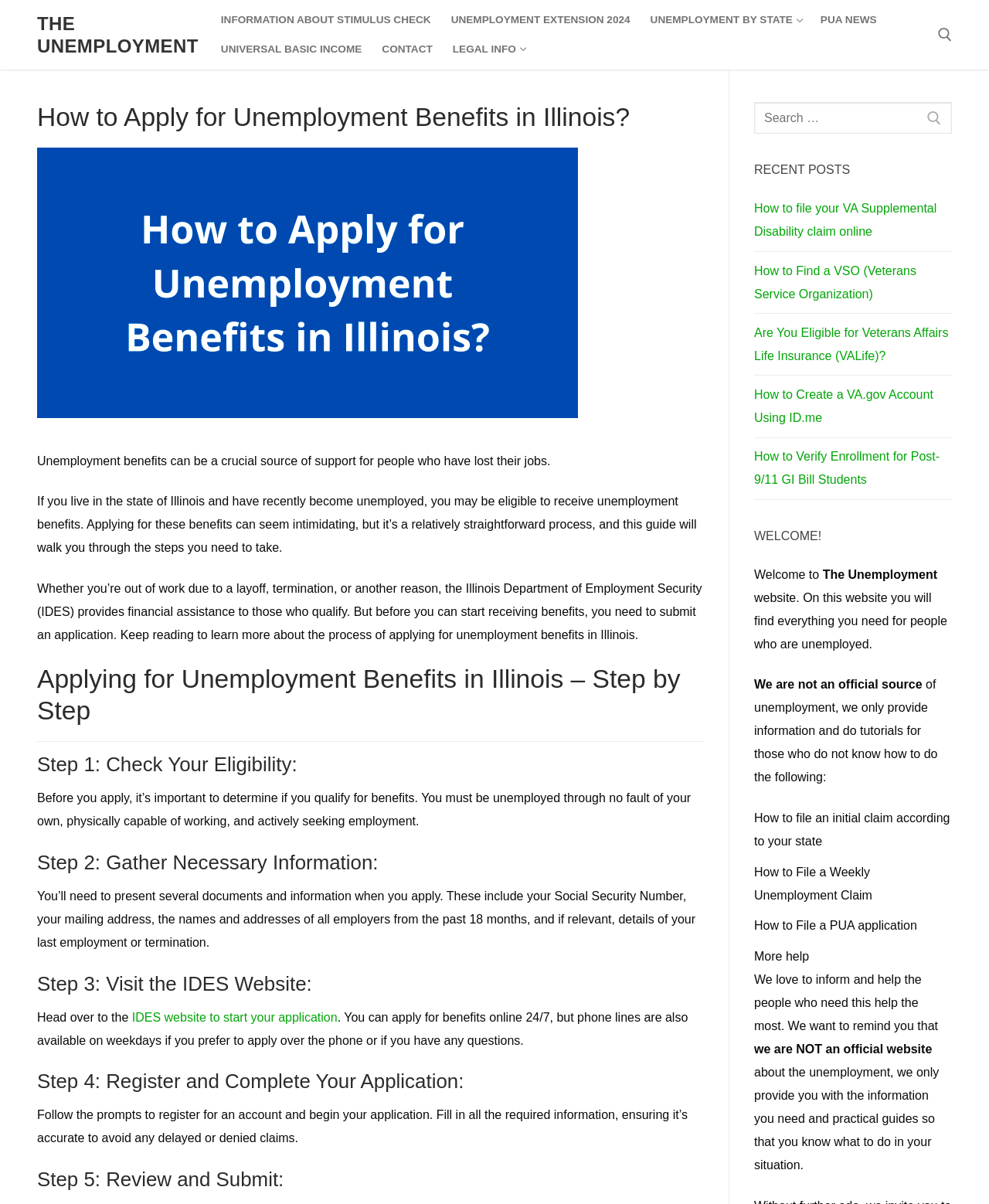Locate the primary heading on the webpage and return its text.

How to Apply for Unemployment Benefits in Illinois?